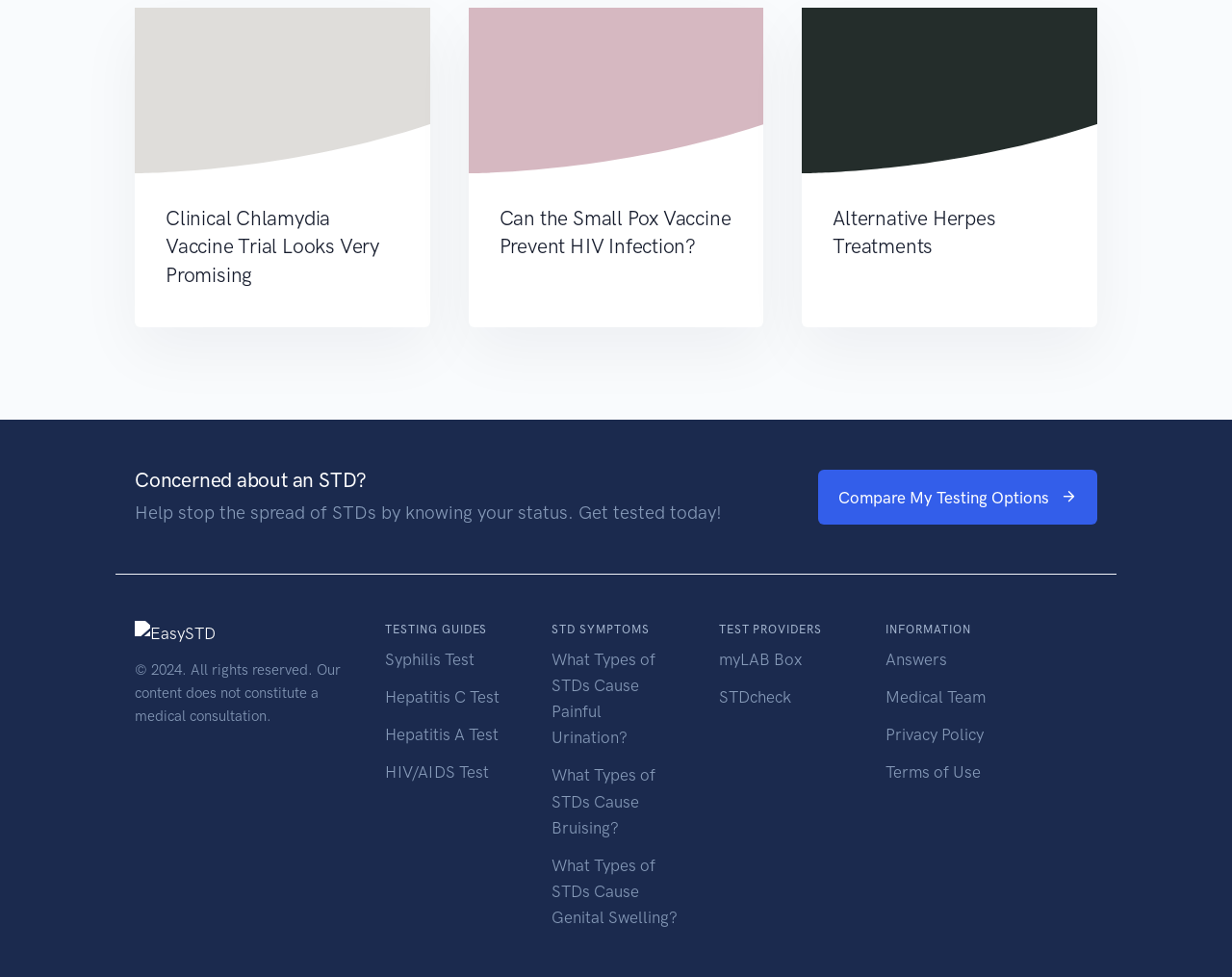Answer briefly with one word or phrase:
What is the purpose of the 'Get tested today!' text?

To encourage users to get tested